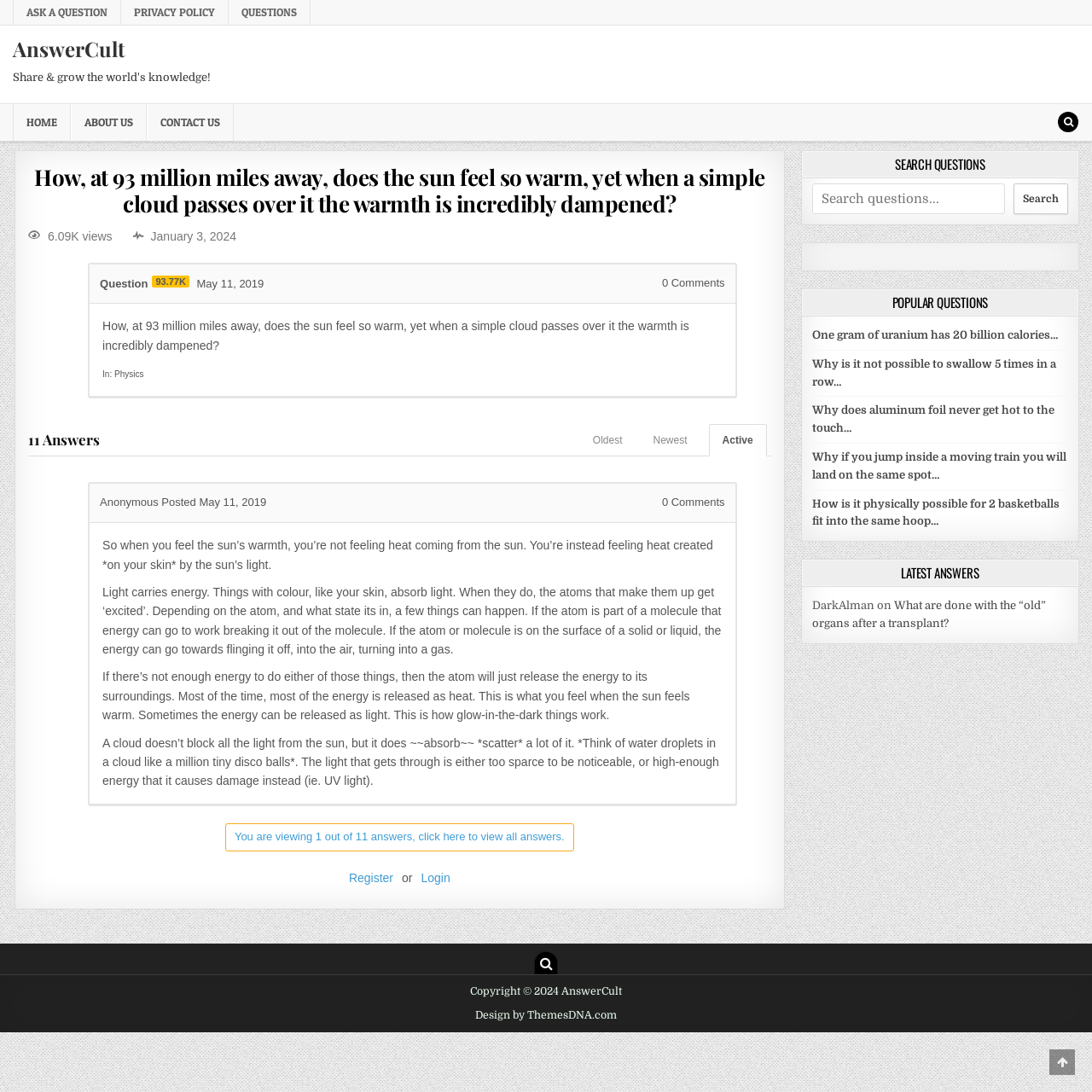Using the element description: "Login", determine the bounding box coordinates for the specified UI element. The coordinates should be four float numbers between 0 and 1, [left, top, right, bottom].

None